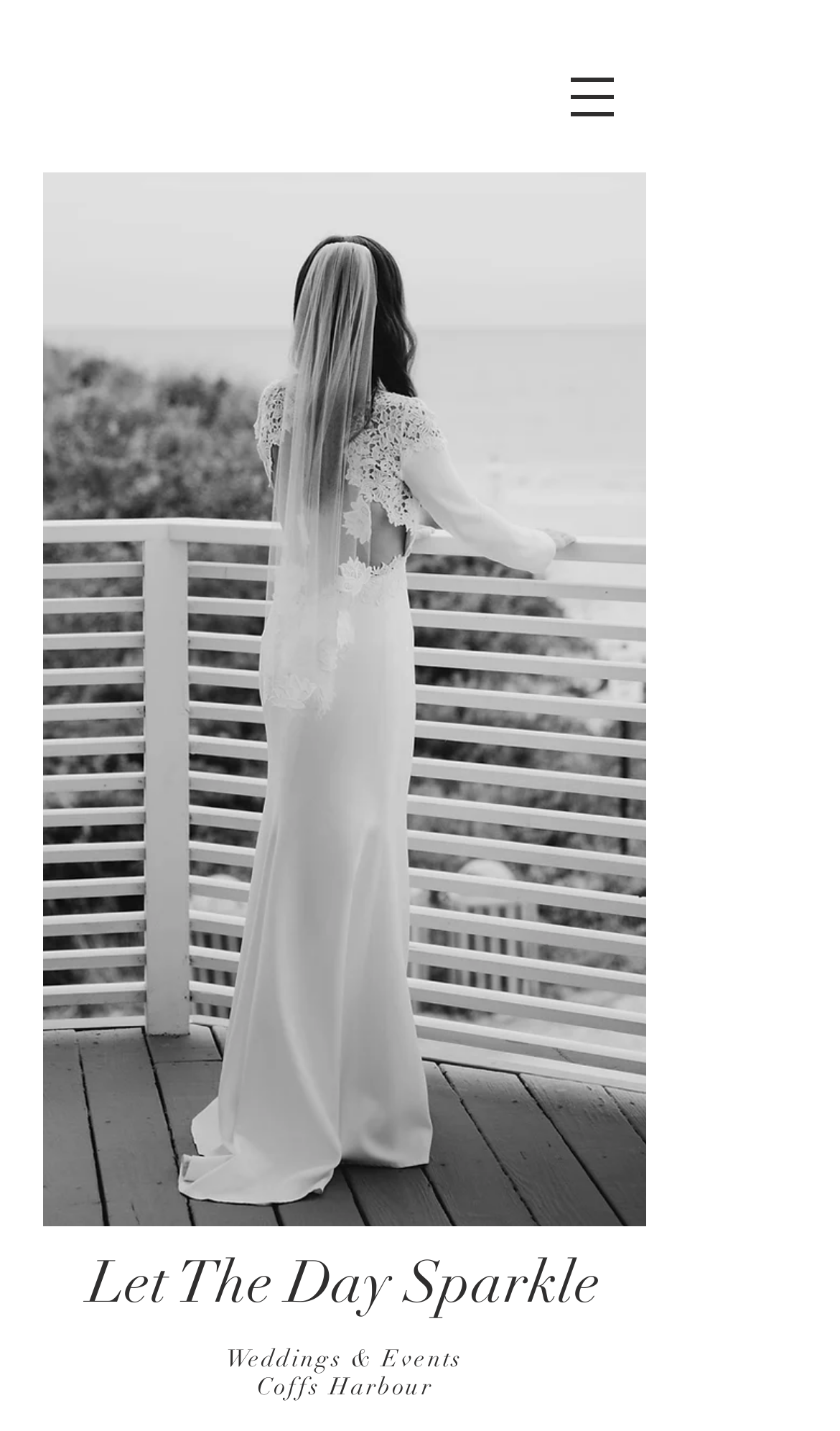Kindly respond to the following question with a single word or a brief phrase: 
Is there an image on the webpage?

Yes